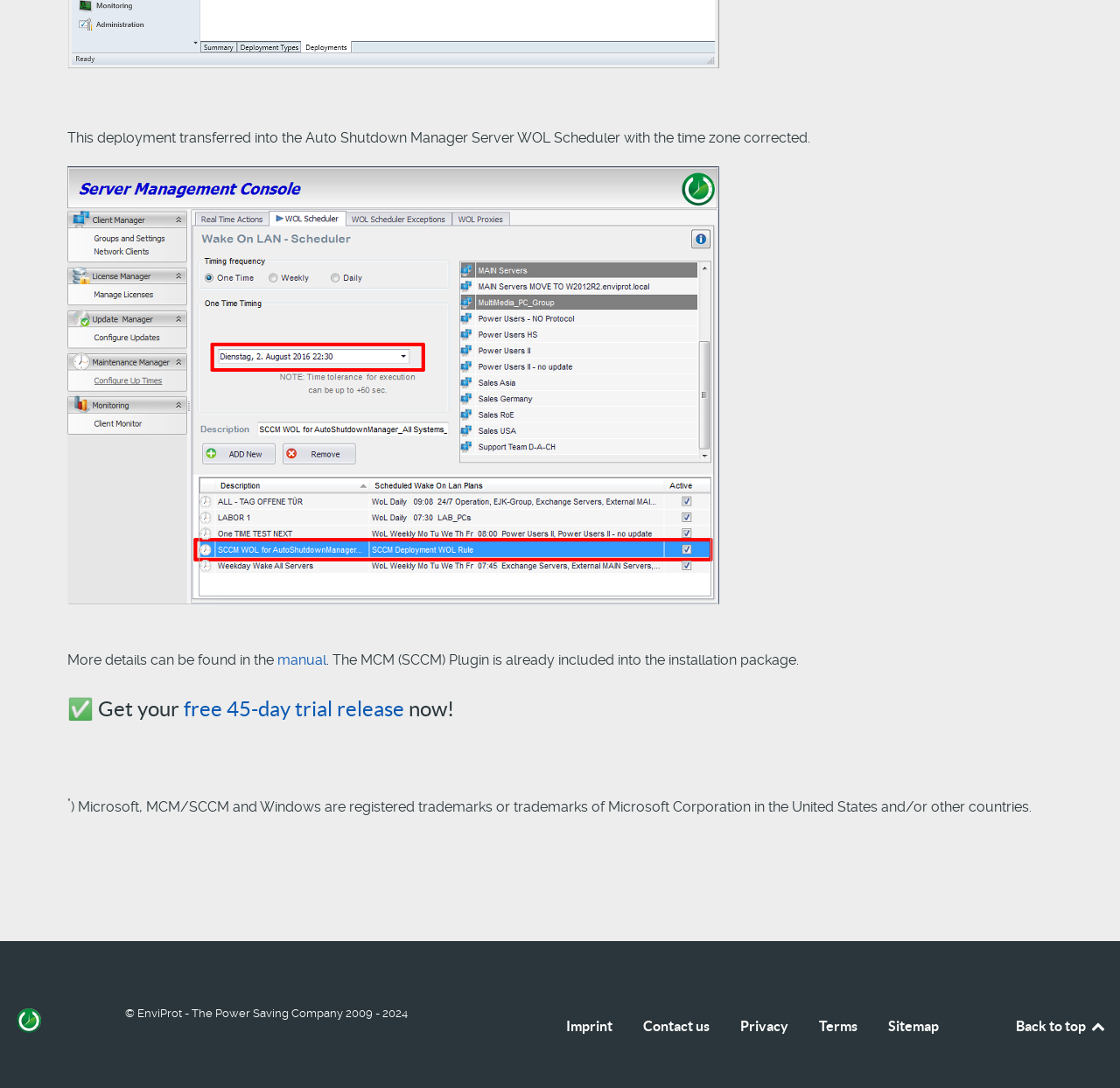Answer the following inquiry with a single word or phrase:
What is the name of the software deployment mentioned?

Auto Shutdown Manager WOL Scheduler